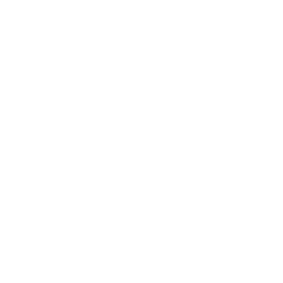Detail every visible element in the image extensively.

The image depicted features a minimalistic design, likely representing a brand or logo. It is set against a simple background, enhancing its visibility and emphasis on the central graphic element. This design could be associated with a fashion label, as indicated by the context surrounding it, which includes references to wedding attire and various clothing items such as shirts and gowns. The logo's sleek appearance suggests a modern brand identity that aims to appeal to a contemporary audience. Overall, this image encapsulates an essence of elegance and style, fitting well within the context of upscale fashion offerings.